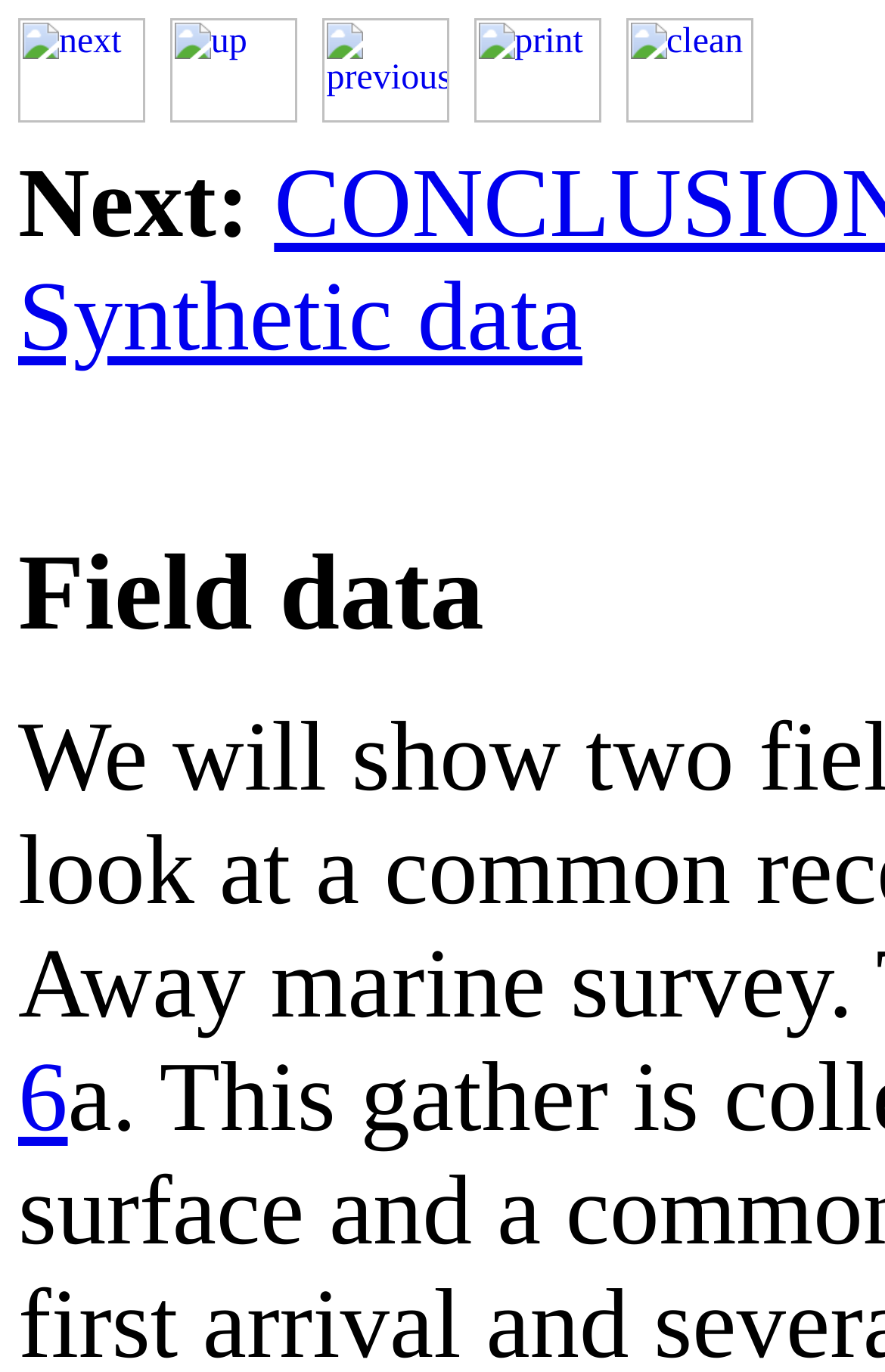Provide the bounding box coordinates of the section that needs to be clicked to accomplish the following instruction: "go to previous page."

[0.364, 0.026, 0.507, 0.106]